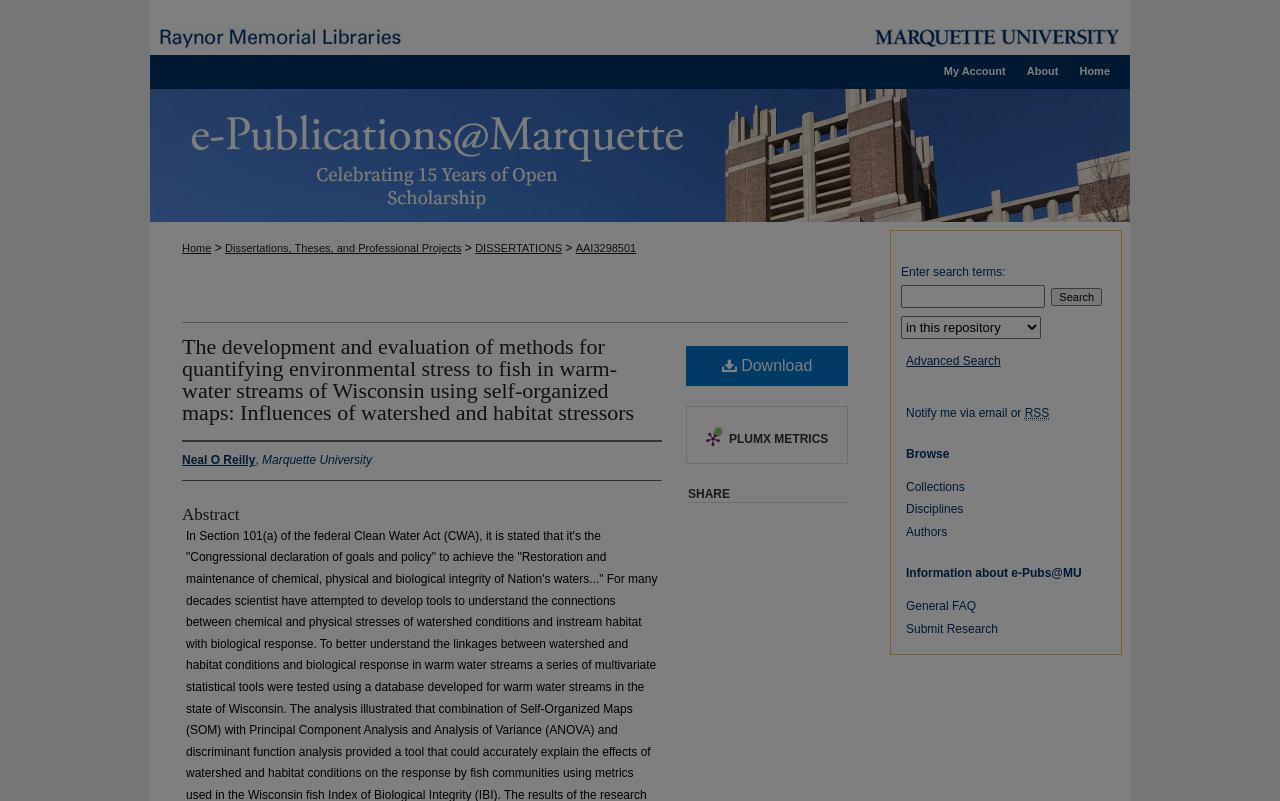Identify the bounding box coordinates of the area you need to click to perform the following instruction: "Browse collections".

[0.708, 0.599, 0.884, 0.617]